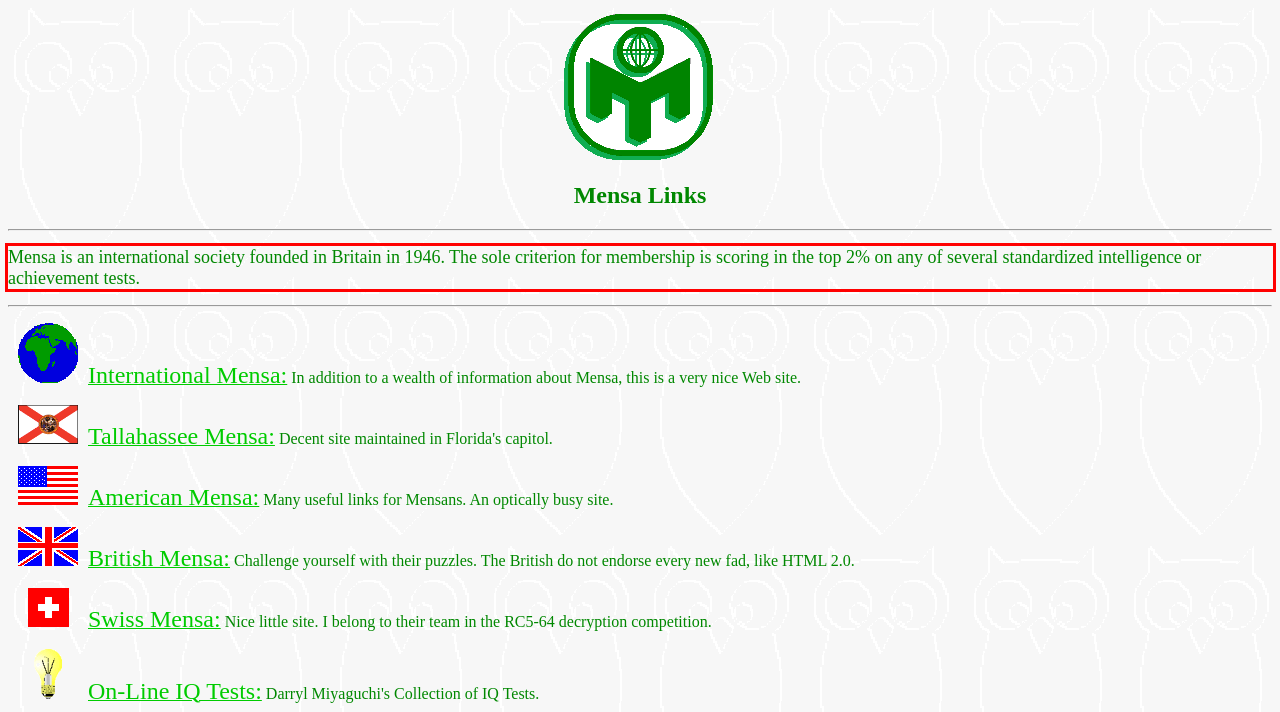Within the screenshot of a webpage, identify the red bounding box and perform OCR to capture the text content it contains.

Mensa is an international society founded in Britain in 1946. The sole criterion for membership is scoring in the top 2% on any of several standardized intelligence or achievement tests.